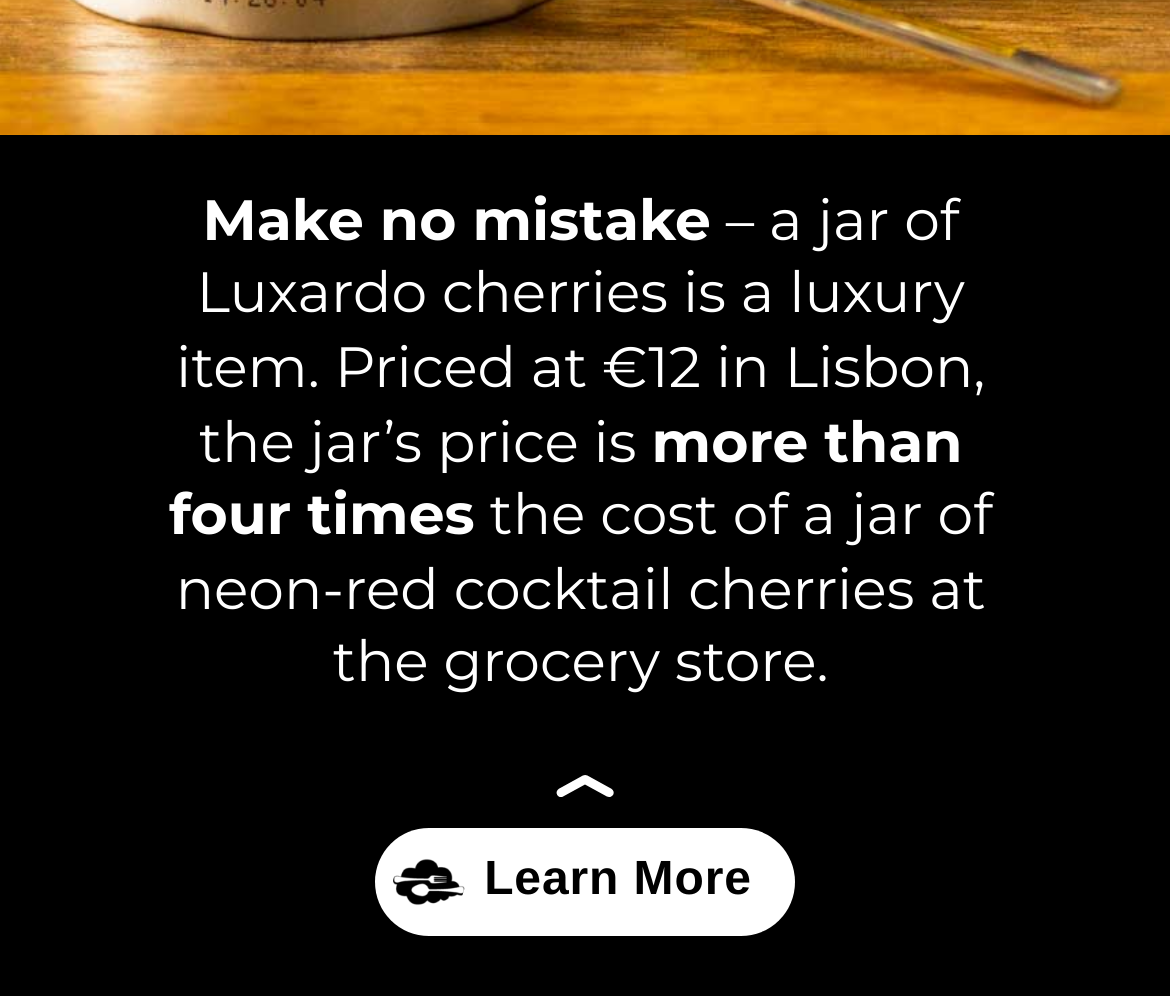Find the bounding box coordinates for the HTML element described as: "Learn More". The coordinates should consist of four float values between 0 and 1, i.e., [left, top, right, bottom].

[0.0, 0.777, 1.0, 1.0]